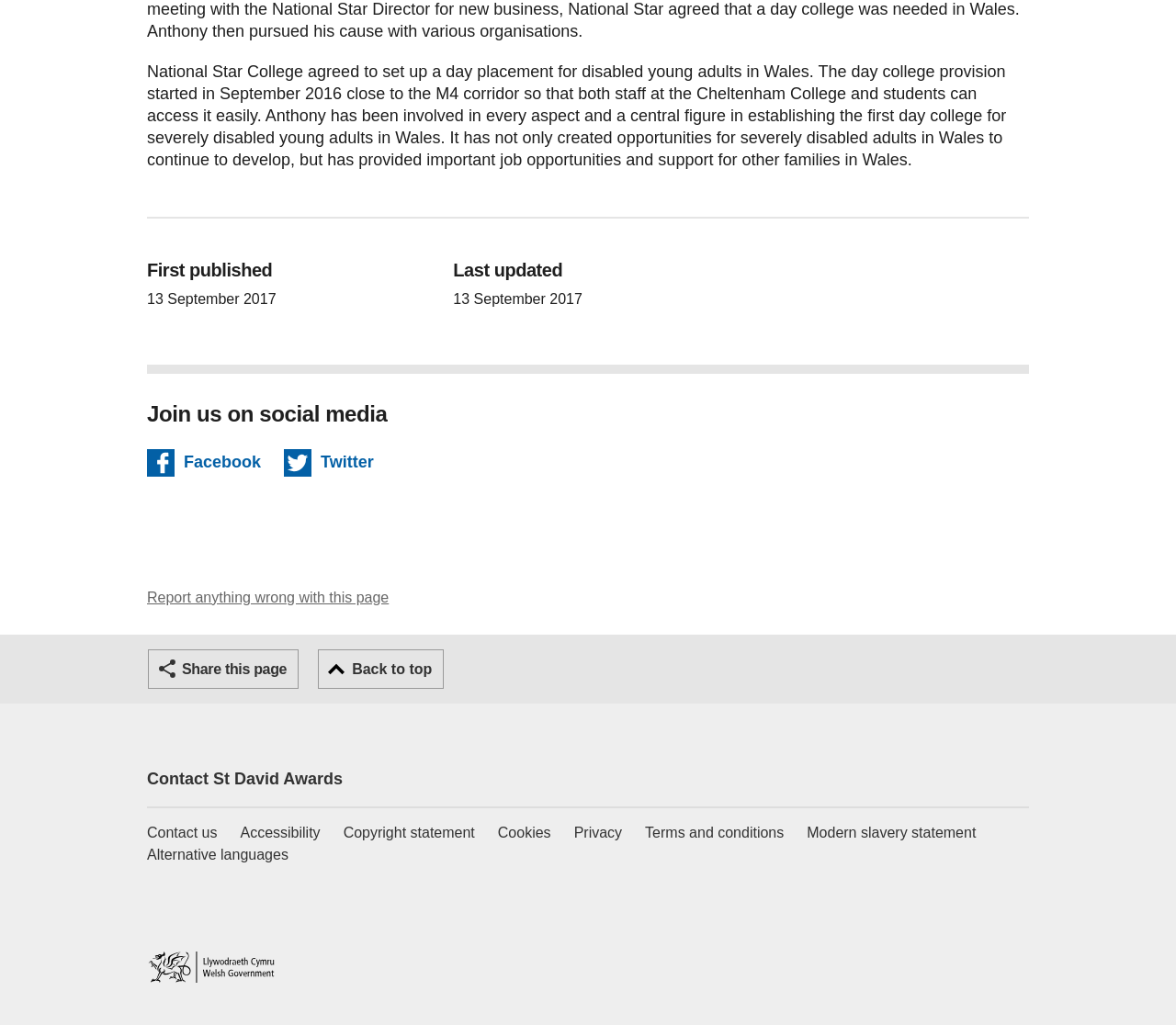What is the purpose of the 'Report anything wrong with this page' link?
Answer the question with a detailed explanation, including all necessary information.

The link 'Report anything wrong with this page' is provided to allow users to report any errors or issues they encounter on the webpage. This suggests that the purpose of the link is to report errors.